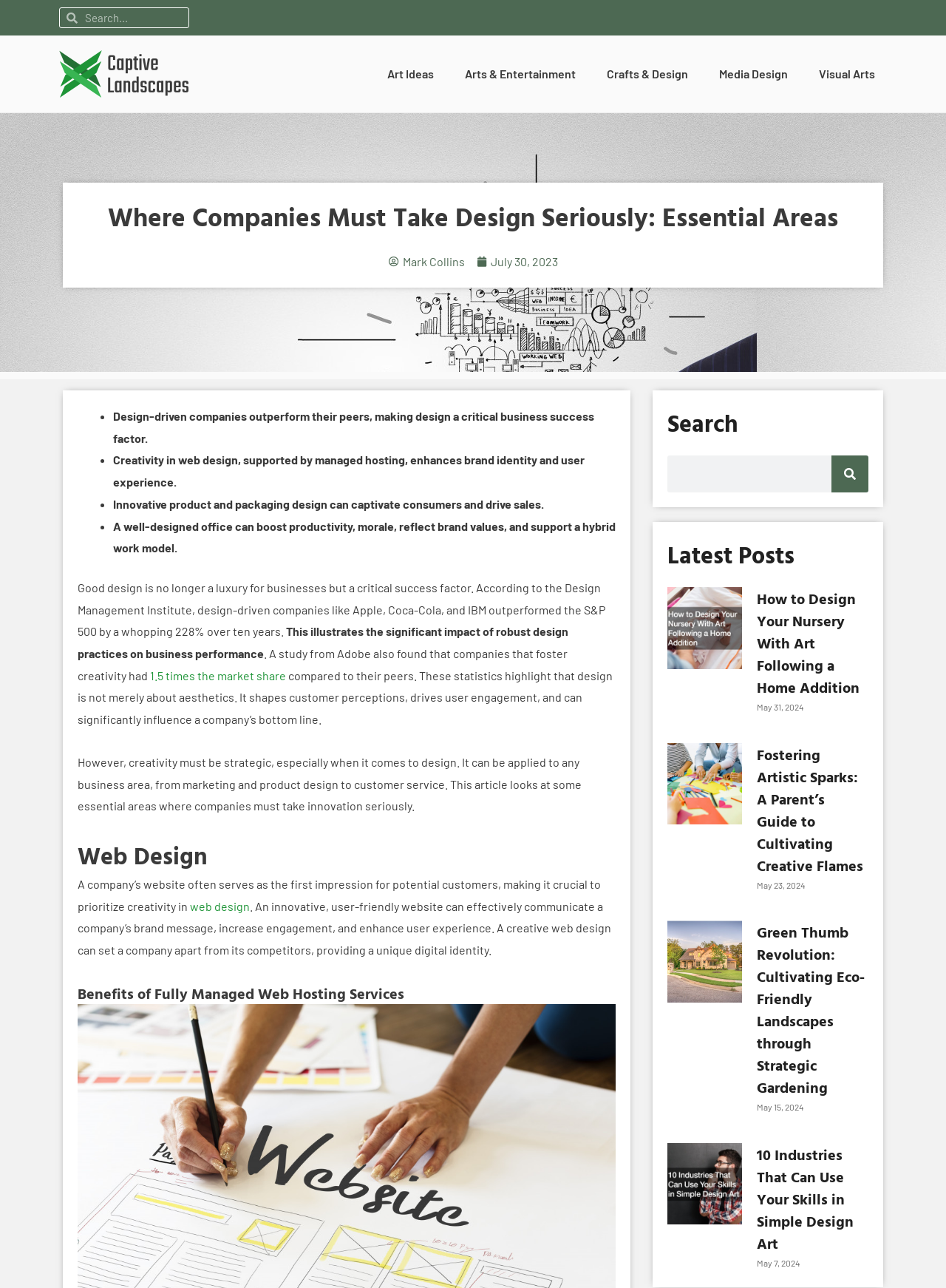Please find the bounding box coordinates of the section that needs to be clicked to achieve this instruction: "Read the article about designing your nursery with art".

[0.8, 0.456, 0.918, 0.542]